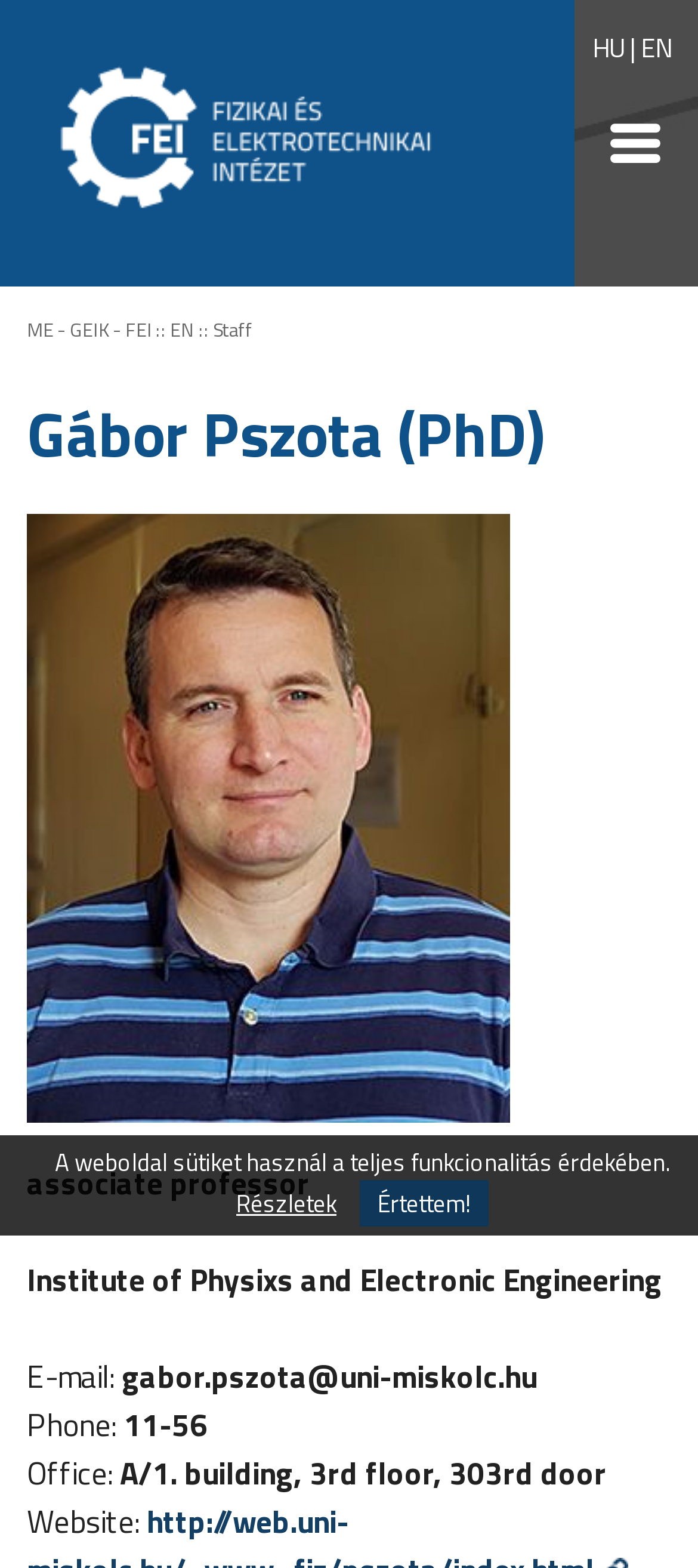Identify the bounding box coordinates for the UI element described as follows: Techtimejourney. Use the format (top-left x, top-left y, bottom-right x, bottom-right y) and ensure all values are floating point numbers between 0 and 1.

None